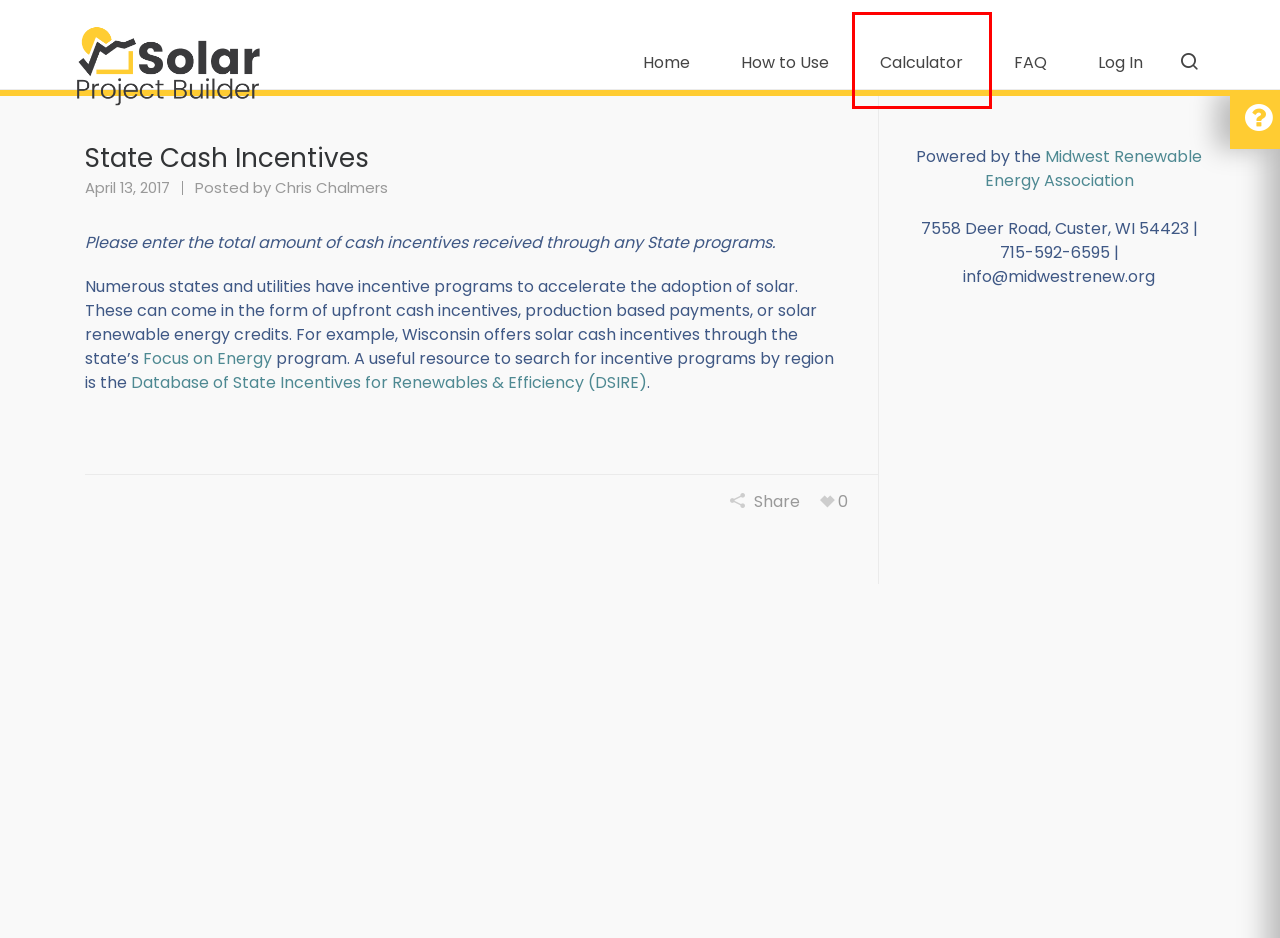View the screenshot of the webpage containing a red bounding box around a UI element. Select the most fitting webpage description for the new page shown after the element in the red bounding box is clicked. Here are the candidates:
A. Database of State Incentives for Renewables & Efficiency® - DSIRE
B. Solar Project Builder
C. Calculator – Solar Project Builder
D. FAQ / Support Center – Solar Project Builder
E. Residential | Focus on Energy
F. How to Use – Solar Project Builder
G. Midwest Renewable Energy Association | Solar Training, and Resources
H. Chris Chalmers – Solar Project Builder

C